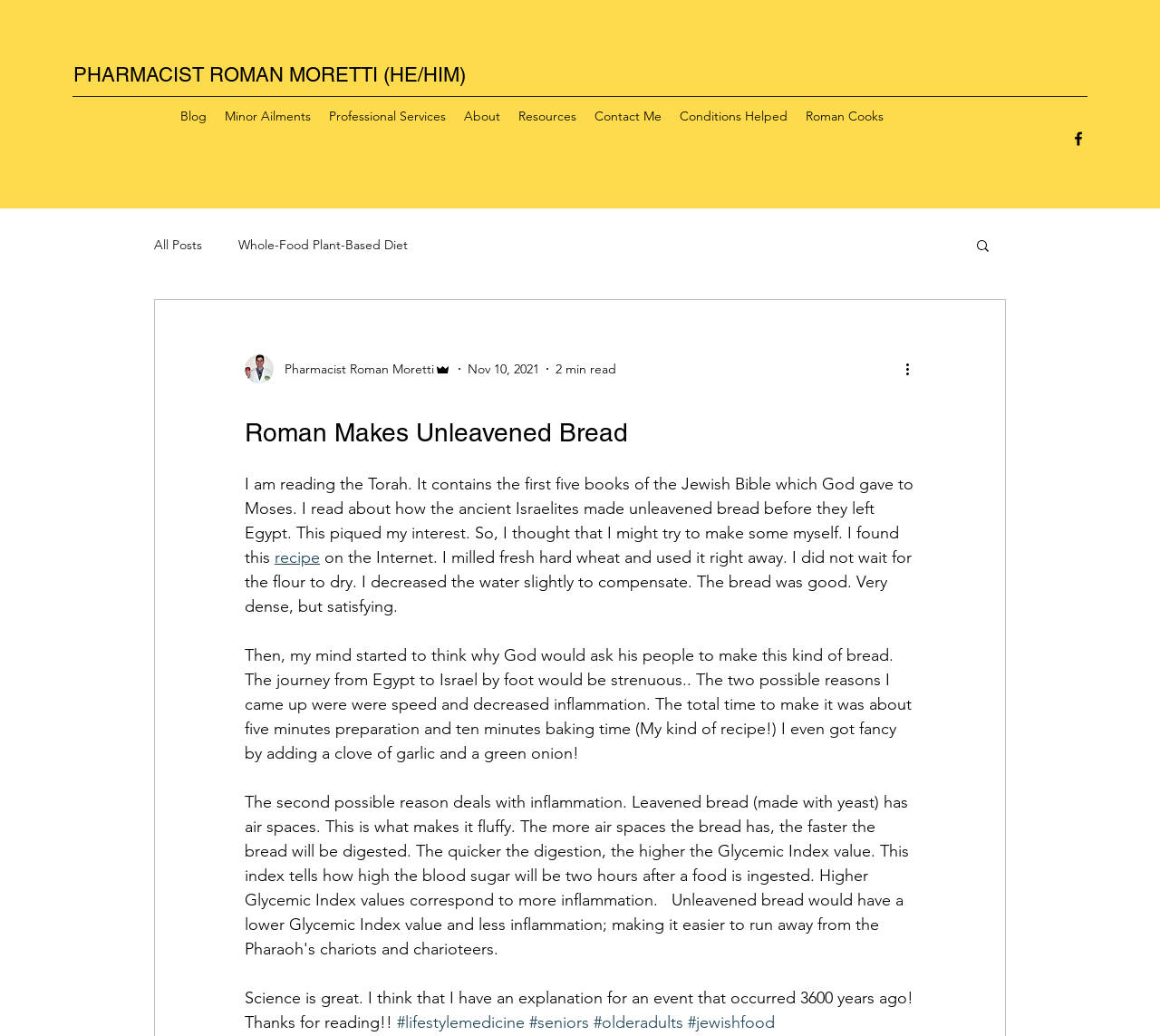How many minutes does it take to read the blog post?
Please analyze the image and answer the question with as much detail as possible.

The time it takes to read the blog post is mentioned at the top of the post, which says '2 min read'.